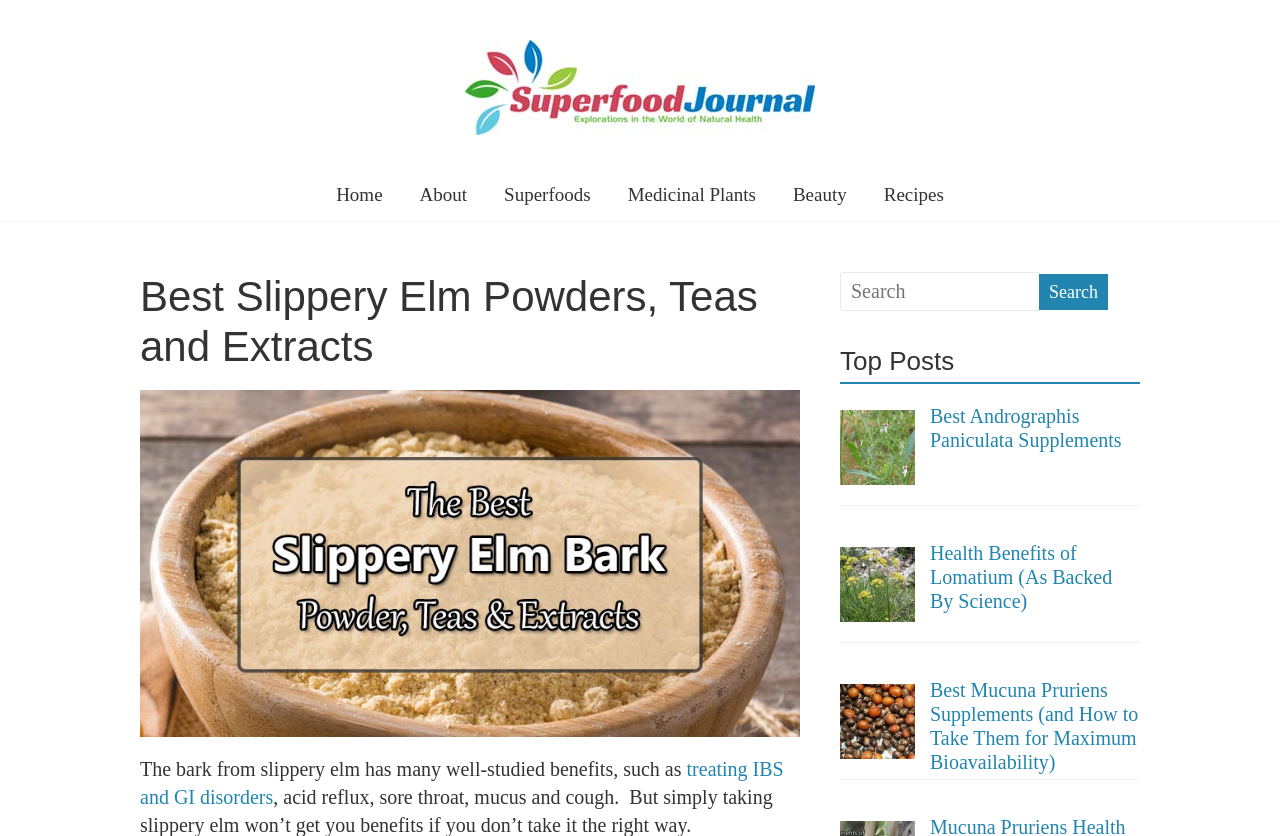Identify the primary heading of the webpage and provide its text.

Best Slippery Elm Powders, Teas and Extracts